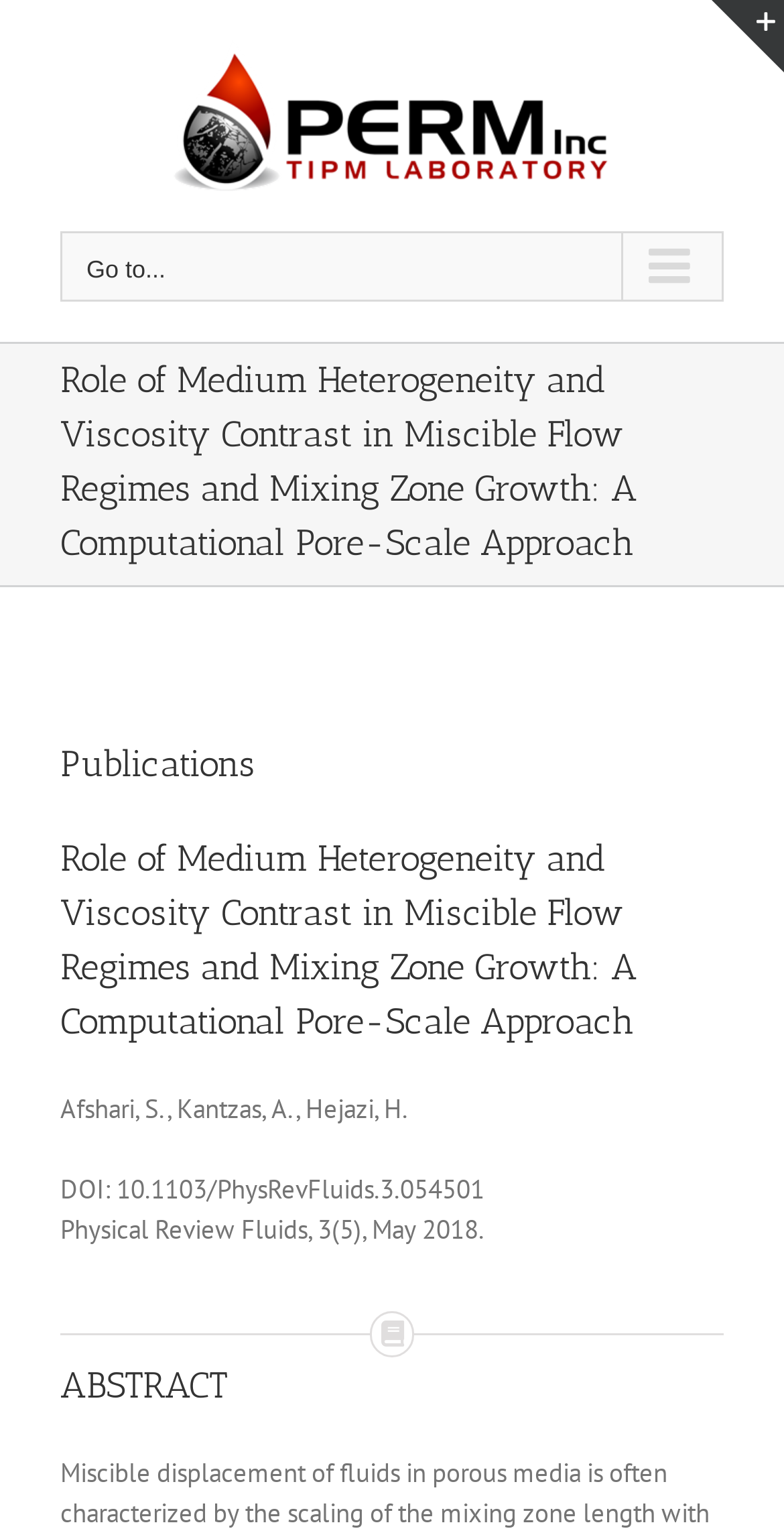What is the purpose of the button with the text 'Go to...'
Examine the image closely and answer the question with as much detail as possible.

I found the button with the text 'Go to...' and an icon, which is a child of the navigation element with the text 'Main Menu Mobile'. This button is likely to be used to open the main menu.